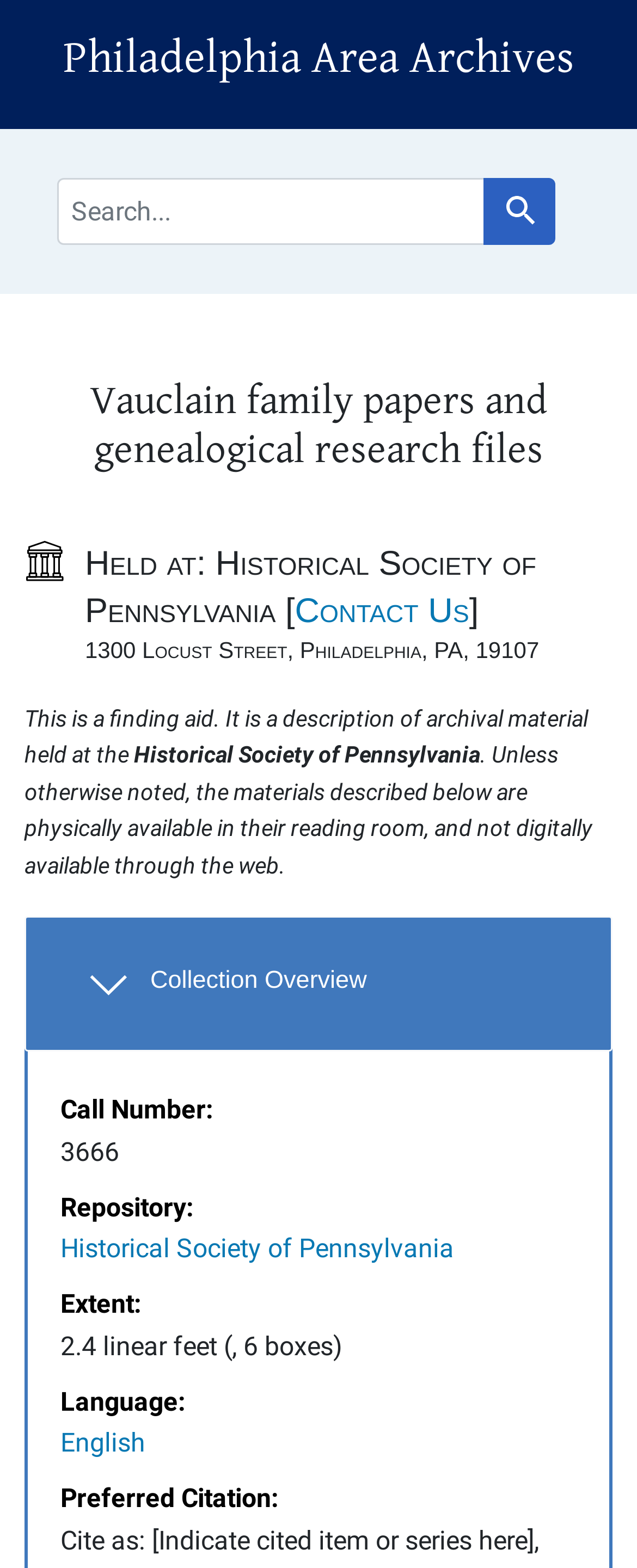Detail the various sections and features of the webpage.

The webpage is about the Vauclain family papers and genealogical research files, which are archived at the Historical Society of Pennsylvania. At the top of the page, there are two links, "Skip to search" and "Skip to main content", followed by a heading that reads "Philadelphia Area Archives". Below this, there is a navigation section labeled "Search", which contains a search bar and a "Search" button.

The main content of the page is divided into several sections. The first section is headed "Vauclain family papers and genealogical research files" and provides an overview of the archival material. Below this, there is a section labeled "Notifications". 

The next section provides information about the archival material, including its location, "Held at: Historical Society of Pennsylvania", and a contact link "Contact Us". The address of the Historical Society of Pennsylvania is also provided. A paragraph of text explains that the materials described on the page are physically available in the reading room and not digitally available through the web.

The following section is headed "Overview and metadata sections" and contains a subsection labeled "Collection Overview". This section provides metadata about the collection, including its call number, repository, extent, language, and preferred citation. Each piece of metadata is presented as a term-detail pair, with the term on the left and the detail on the right.